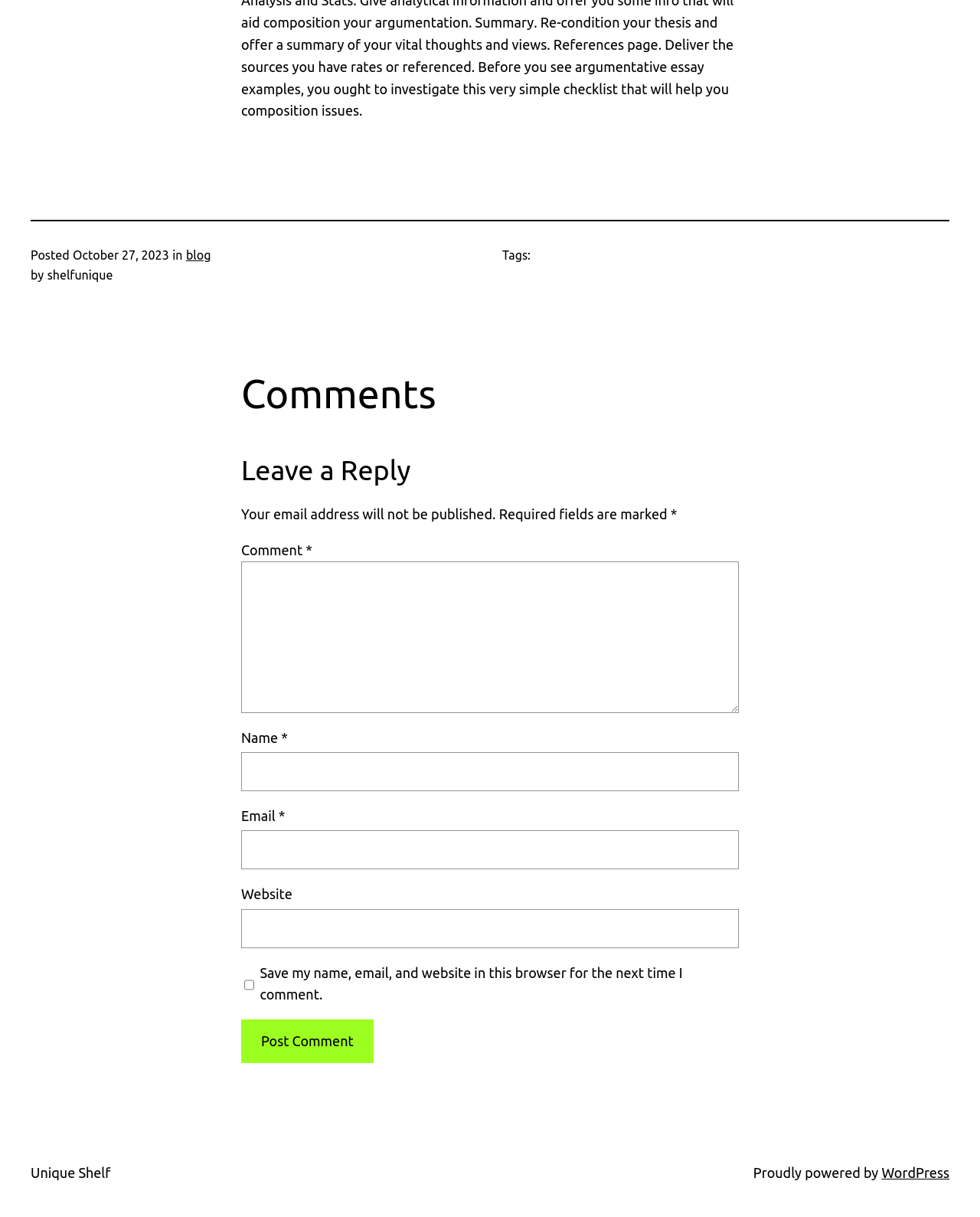Find the bounding box coordinates of the element's region that should be clicked in order to follow the given instruction: "Go to Unique Shelf". The coordinates should consist of four float numbers between 0 and 1, i.e., [left, top, right, bottom].

[0.031, 0.957, 0.113, 0.97]